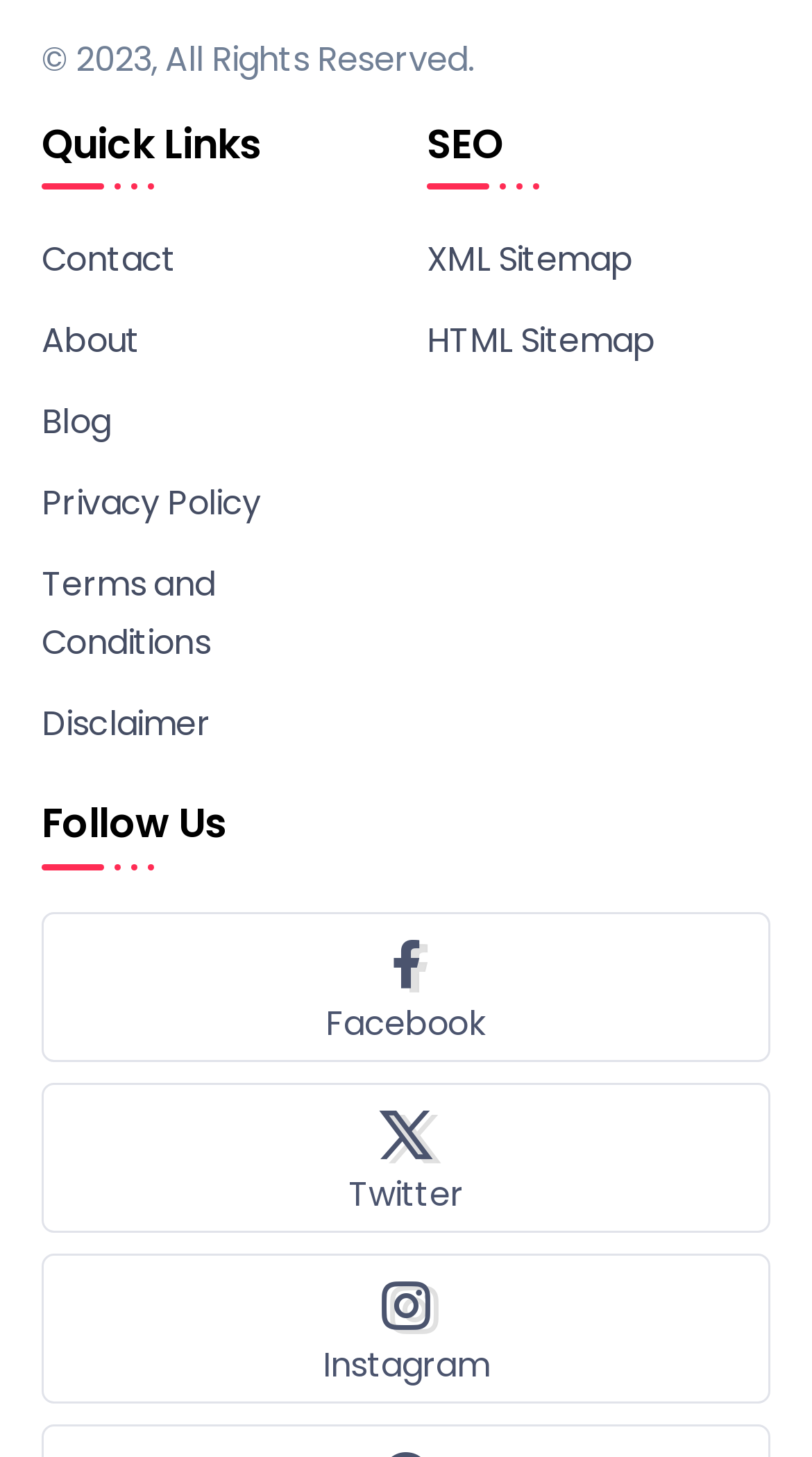Find and provide the bounding box coordinates for the UI element described here: "parent_node: Facebook title="Facebook"". The coordinates should be given as four float numbers between 0 and 1: [left, top, right, bottom].

[0.054, 0.627, 0.946, 0.727]